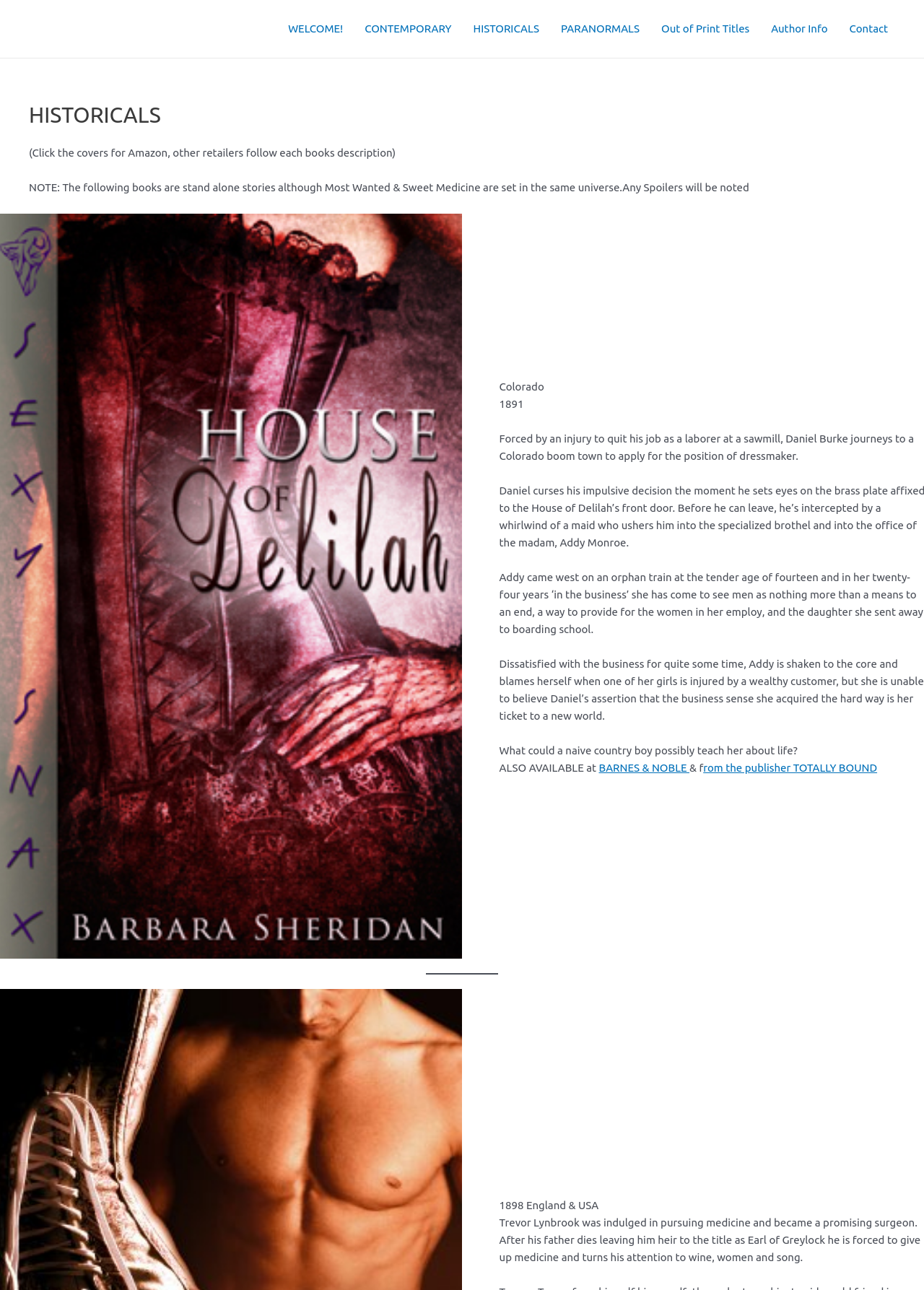Identify the bounding box coordinates for the region of the element that should be clicked to carry out the instruction: "Click on WELCOME!". The bounding box coordinates should be four float numbers between 0 and 1, i.e., [left, top, right, bottom].

[0.3, 0.0, 0.383, 0.045]